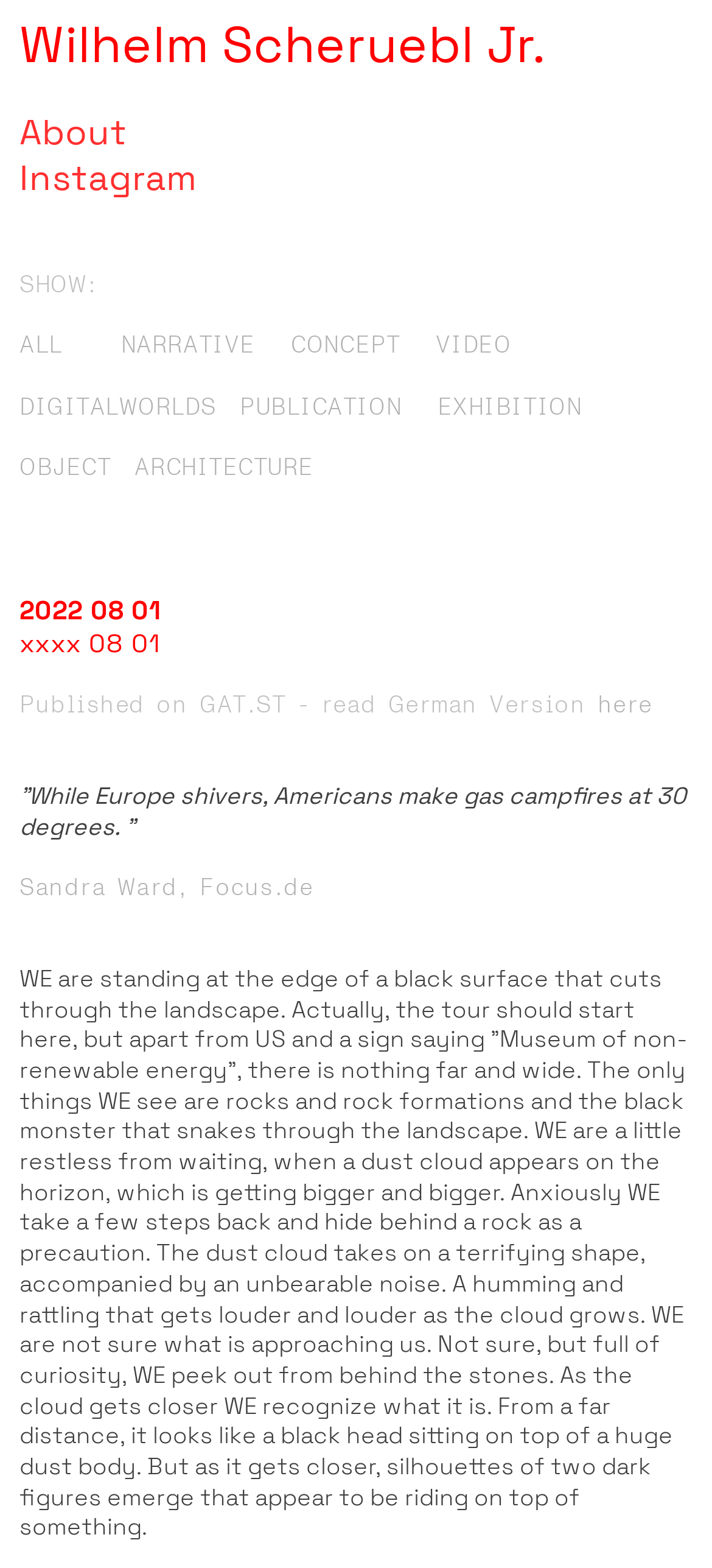Use one word or a short phrase to answer the question provided: 
Who is the source of the quote?

Sandra Ward, Focus.de